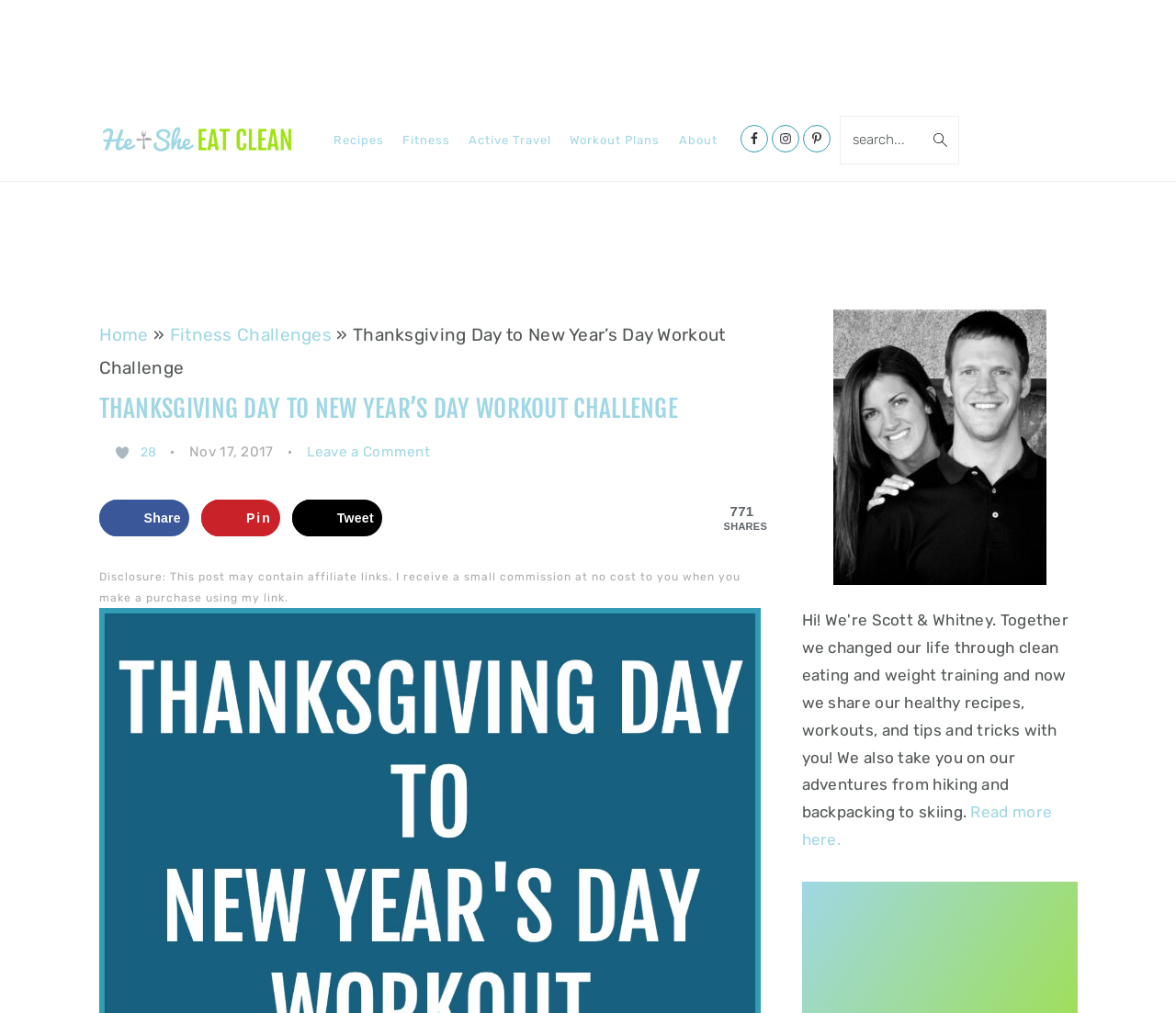How many social media links are in the navigation?
Using the image as a reference, give a one-word or short phrase answer.

3